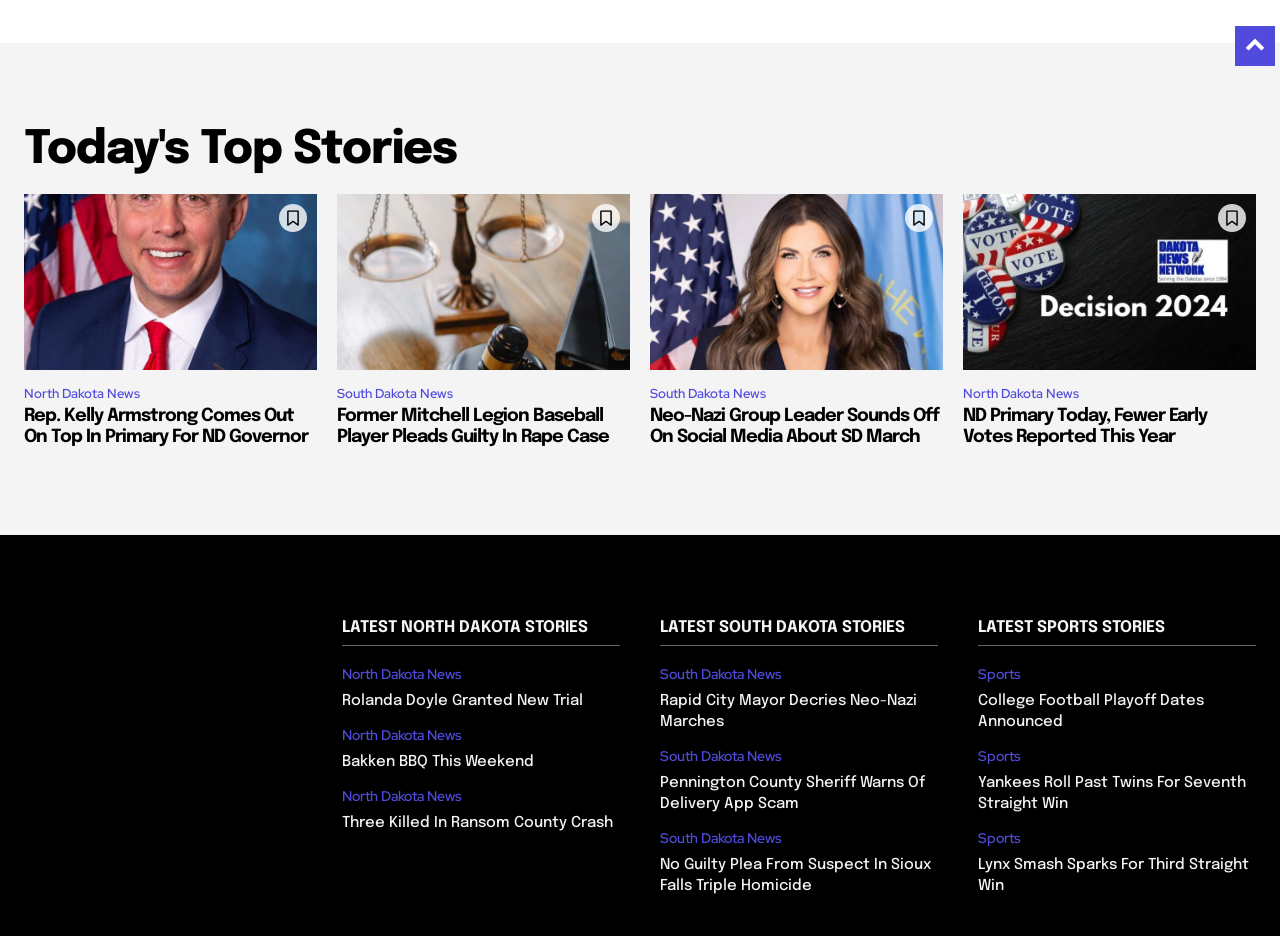Please reply to the following question with a single word or a short phrase:
What is the main topic of the webpage?

News